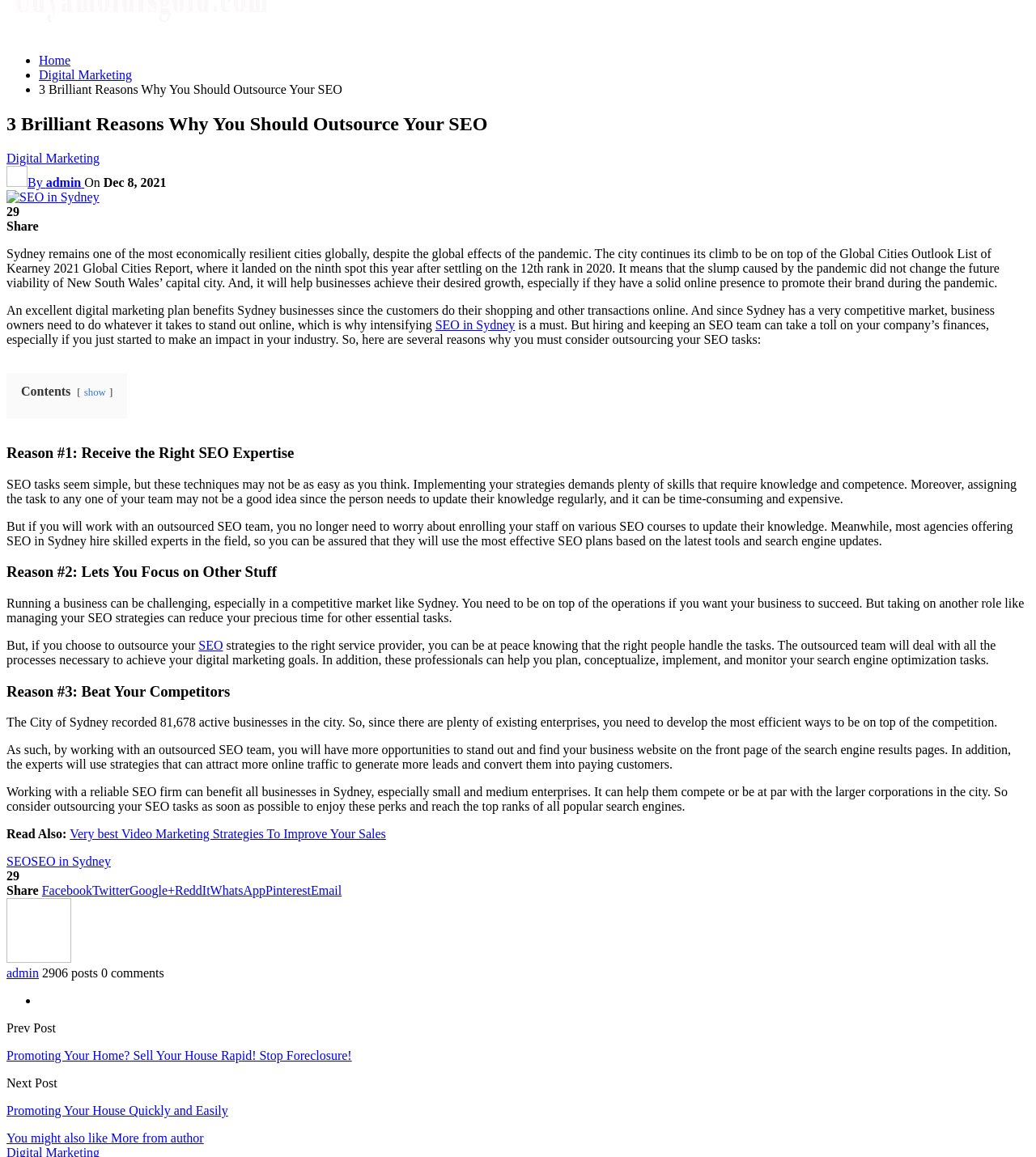Please give the bounding box coordinates of the area that should be clicked to fulfill the following instruction: "Click on 'SEO in Sydney'". The coordinates should be in the format of four float numbers from 0 to 1, i.e., [left, top, right, bottom].

[0.006, 0.025, 0.096, 0.037]